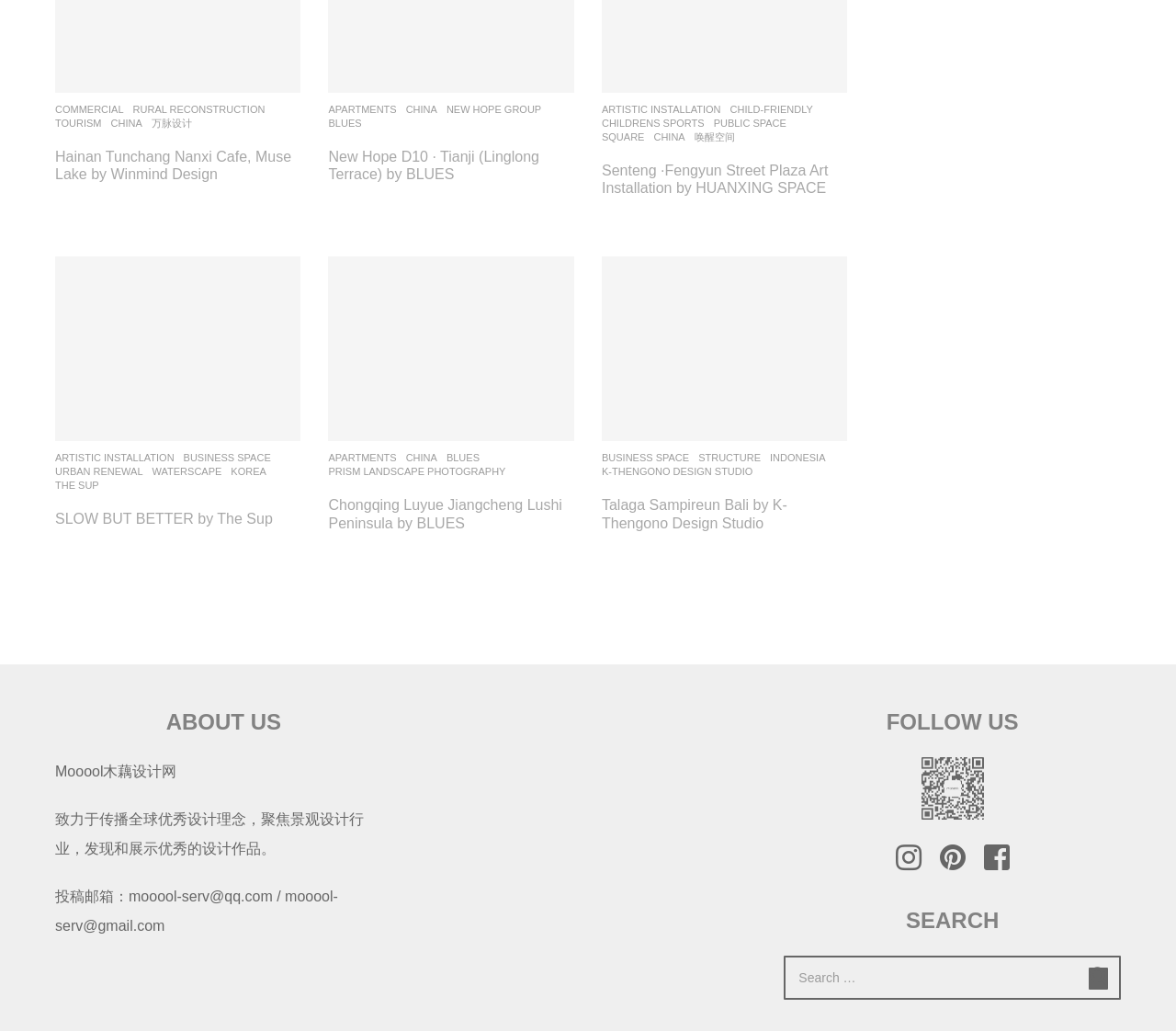Answer the following query concisely with a single word or phrase:
What is the purpose of the website, according to the description?

To spread excellent design concepts